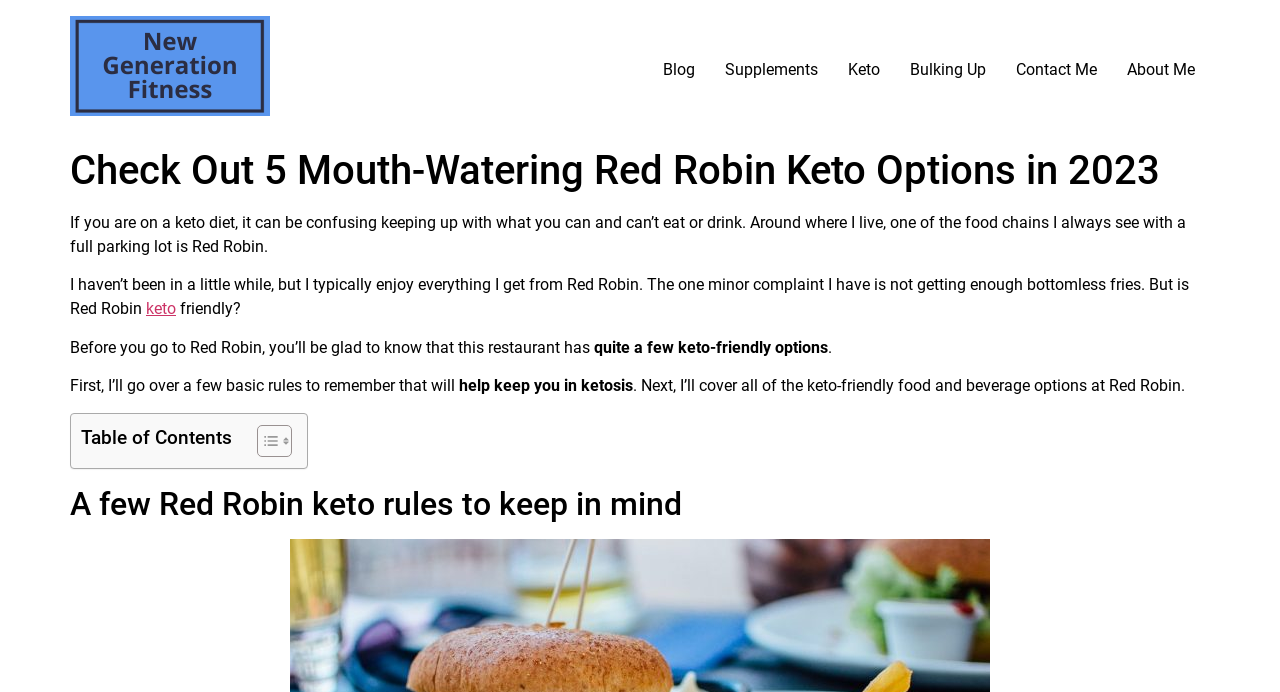Identify the bounding box coordinates of the area that should be clicked in order to complete the given instruction: "Learn about Remote Monitoring of HVAC Systems". The bounding box coordinates should be four float numbers between 0 and 1, i.e., [left, top, right, bottom].

None